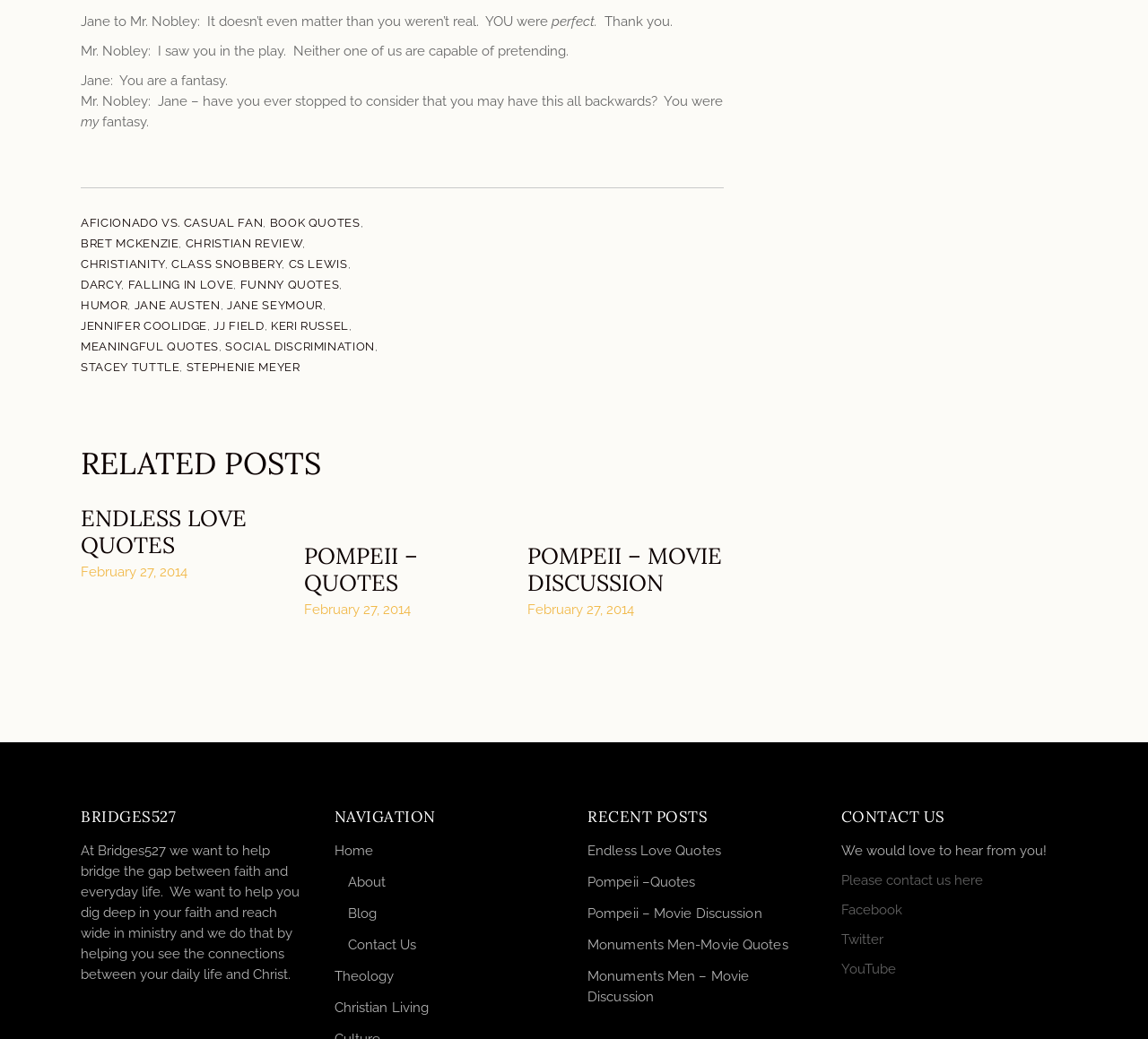Using floating point numbers between 0 and 1, provide the bounding box coordinates in the format (top-left x, top-left y, bottom-right x, bottom-right y). Locate the UI element described here: Monuments Men – Movie Discussion

[0.512, 0.932, 0.652, 0.967]